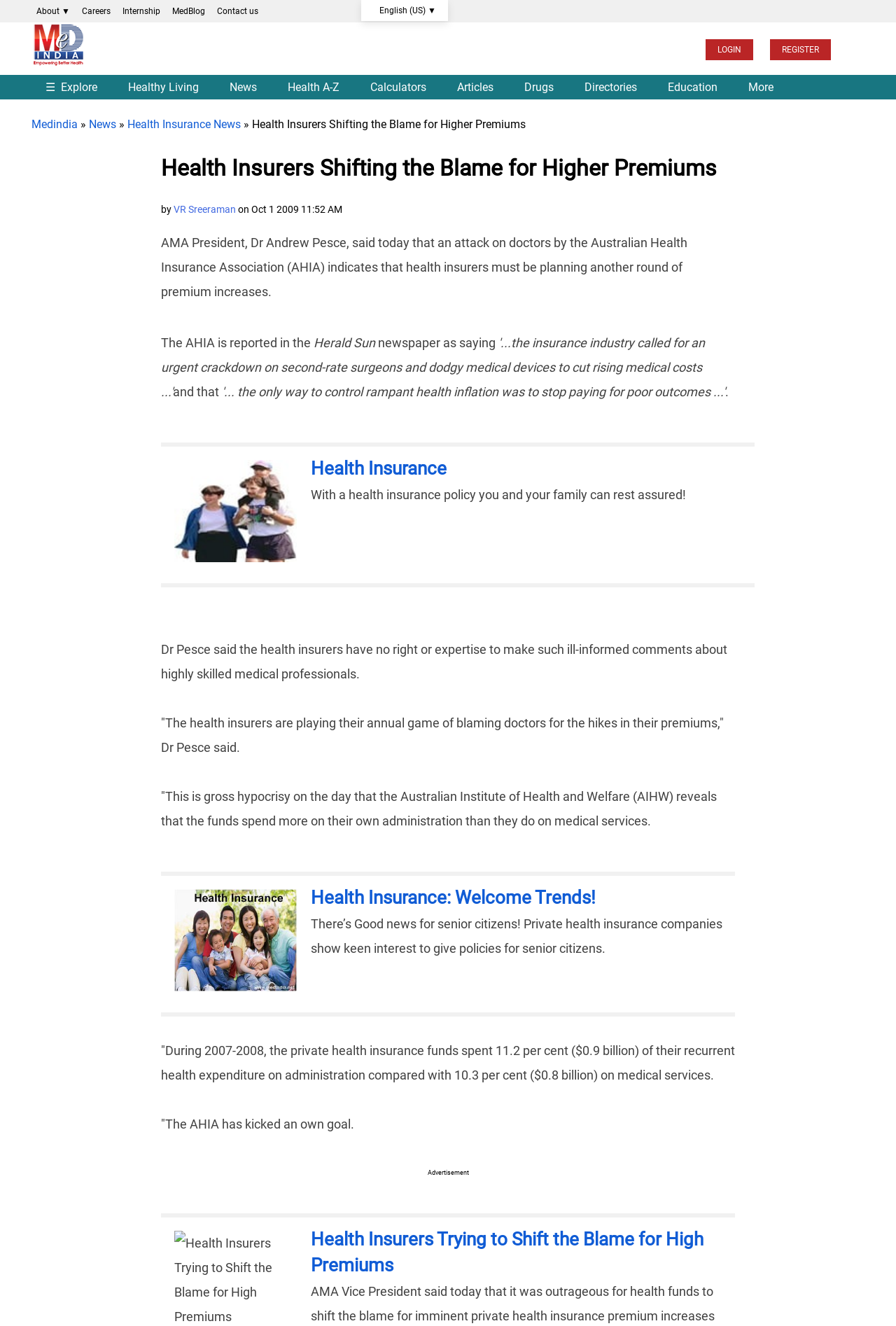Identify the bounding box coordinates of the section to be clicked to complete the task described by the following instruction: "Login to the website". The coordinates should be four float numbers between 0 and 1, formatted as [left, top, right, bottom].

[0.787, 0.03, 0.84, 0.046]